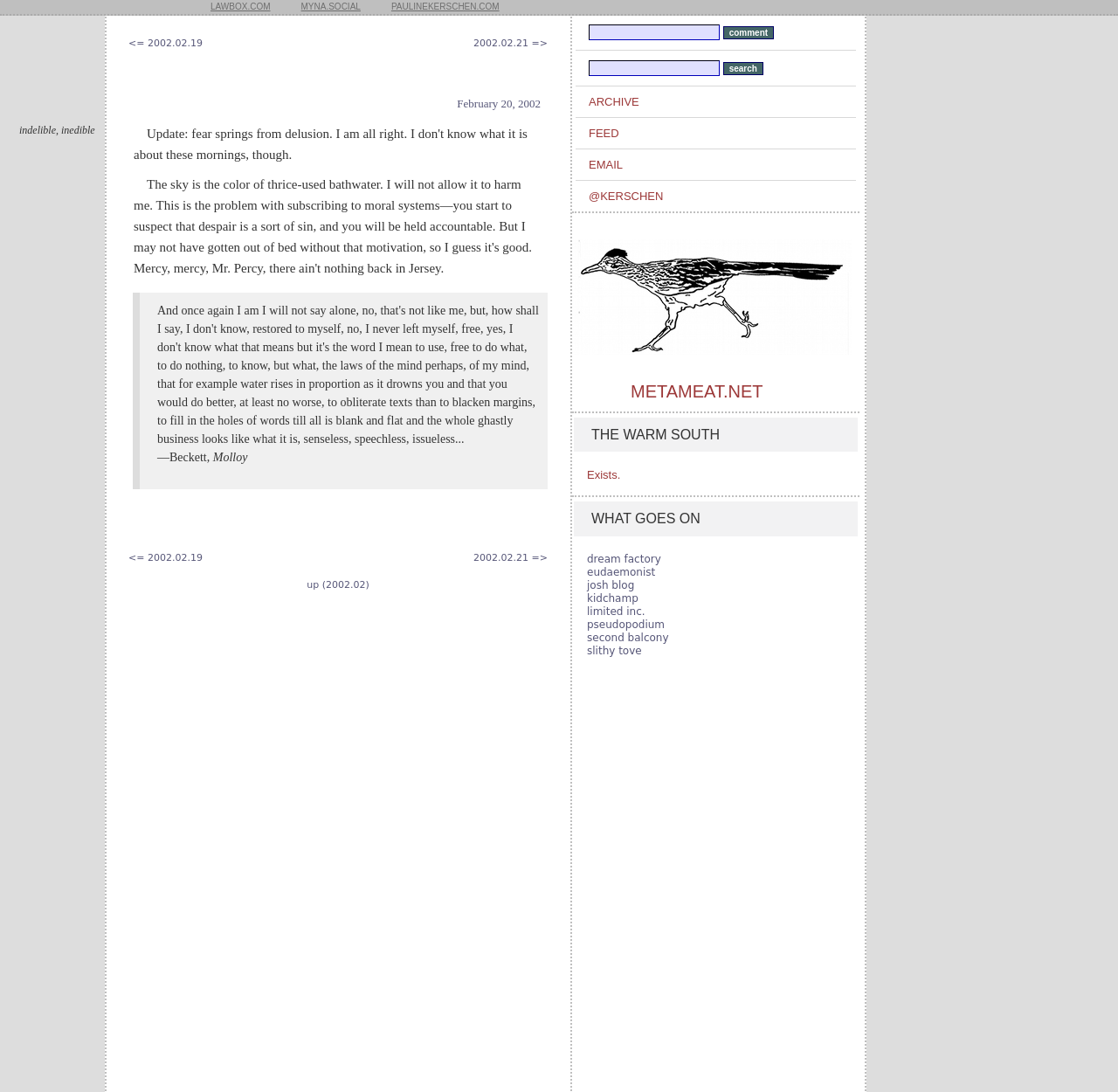Please mark the bounding box coordinates of the area that should be clicked to carry out the instruction: "visit LAWBOX.COM".

[0.184, 0.0, 0.246, 0.013]